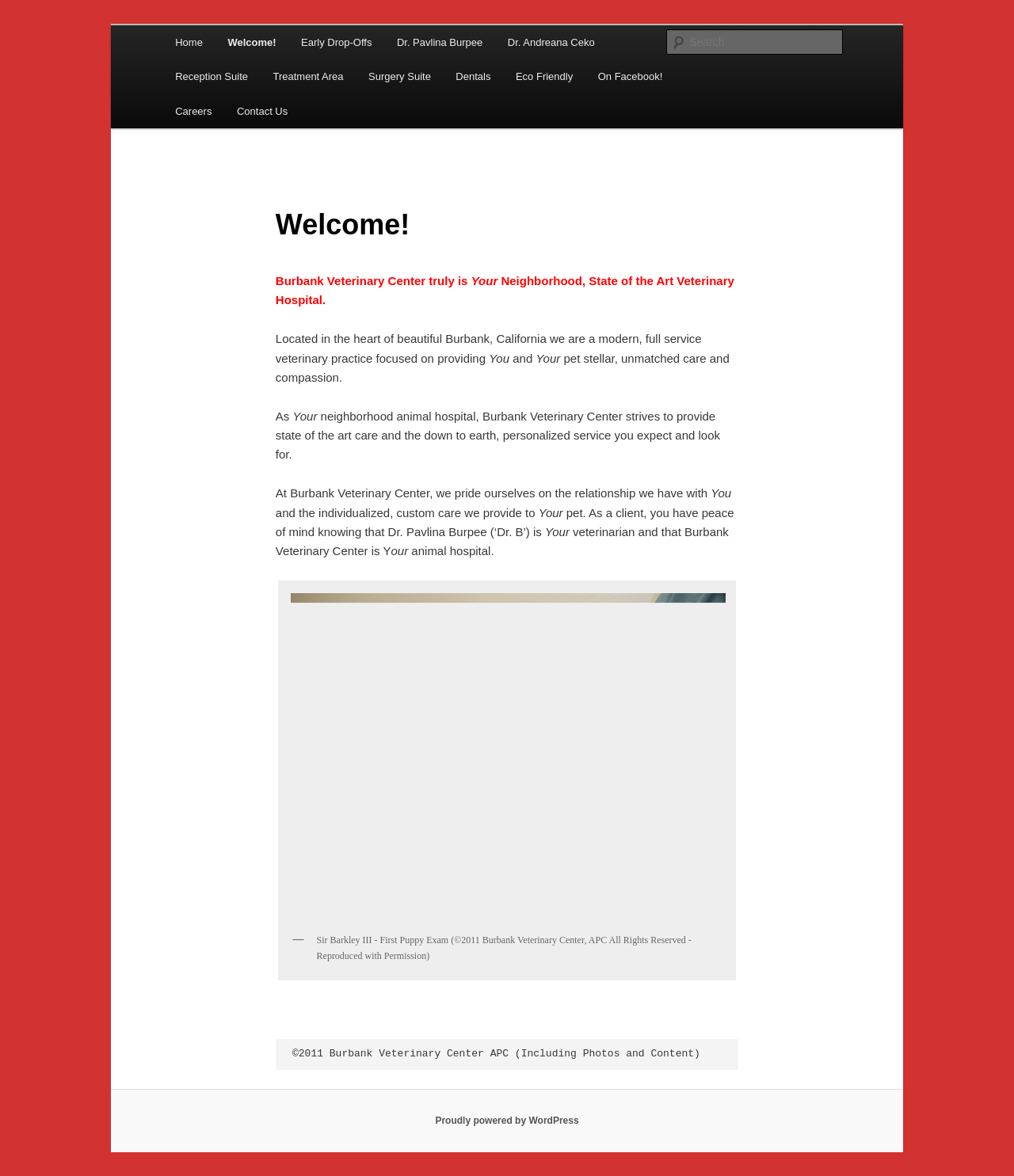Can you look at the image and give a comprehensive answer to the question:
What is the location of the veterinary center?

The location of the veterinary center can be found in the text on the page, which states that the practice is 'located in the heart of beautiful Burbank, California'. This suggests that the practice is situated in the city of Burbank, in the state of California.